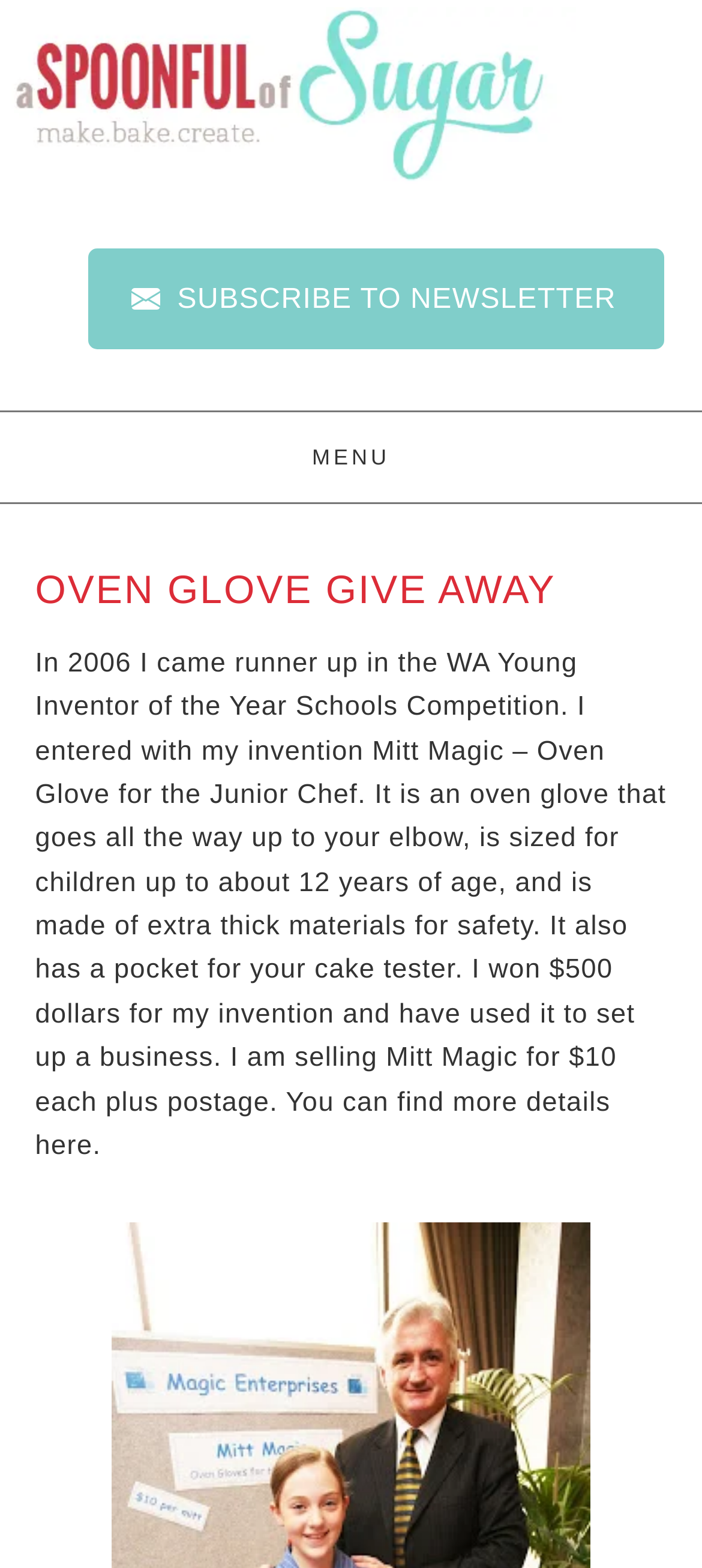Extract the bounding box coordinates of the UI element described by: "A Spoonful of Sugar". The coordinates should include four float numbers ranging from 0 to 1, e.g., [left, top, right, bottom].

[0.0, 0.028, 0.5, 0.216]